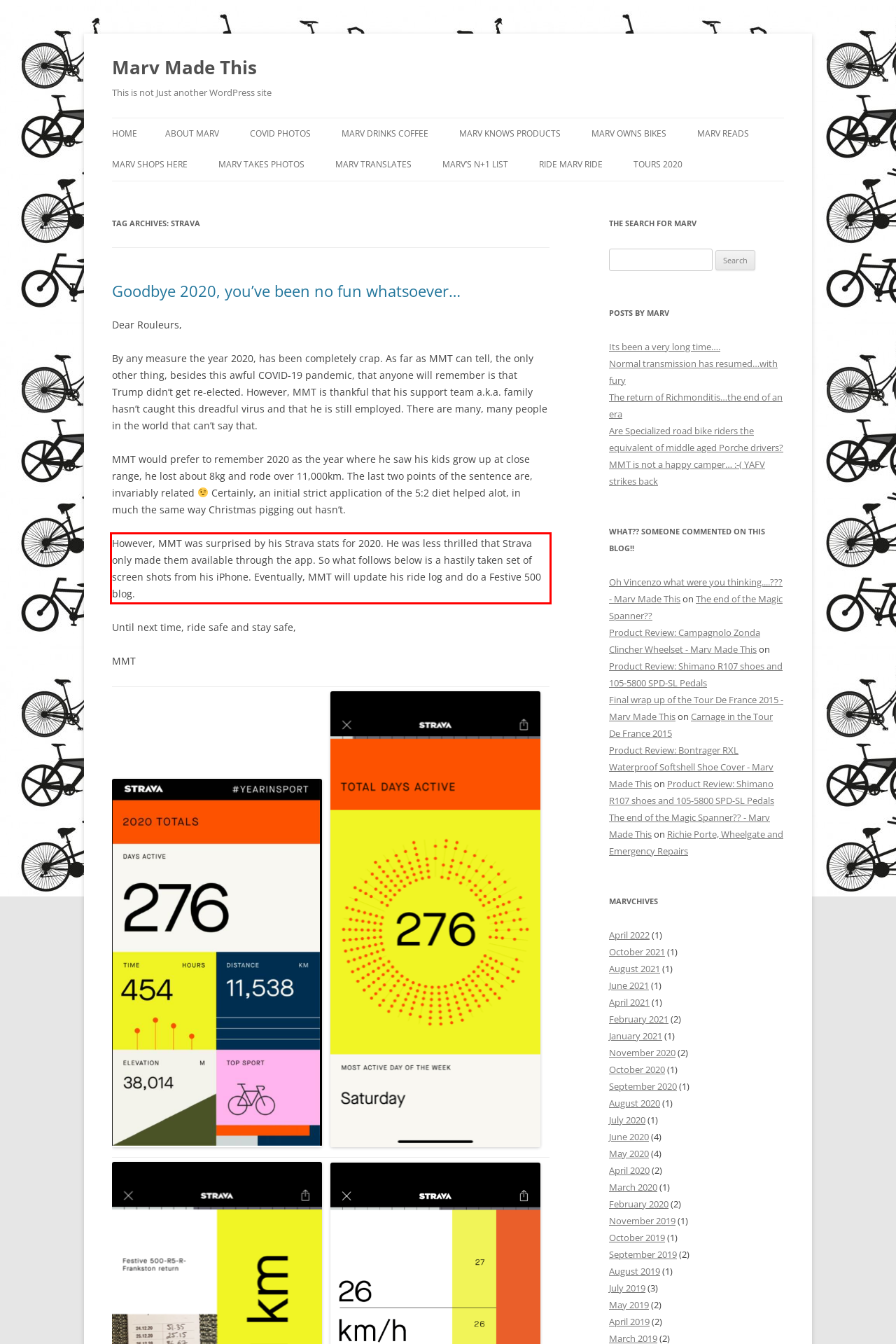Using OCR, extract the text content found within the red bounding box in the given webpage screenshot.

However, MMT was surprised by his Strava stats for 2020. He was less thrilled that Strava only made them available through the app. So what follows below is a hastily taken set of screen shots from his iPhone. Eventually, MMT will update his ride log and do a Festive 500 blog.